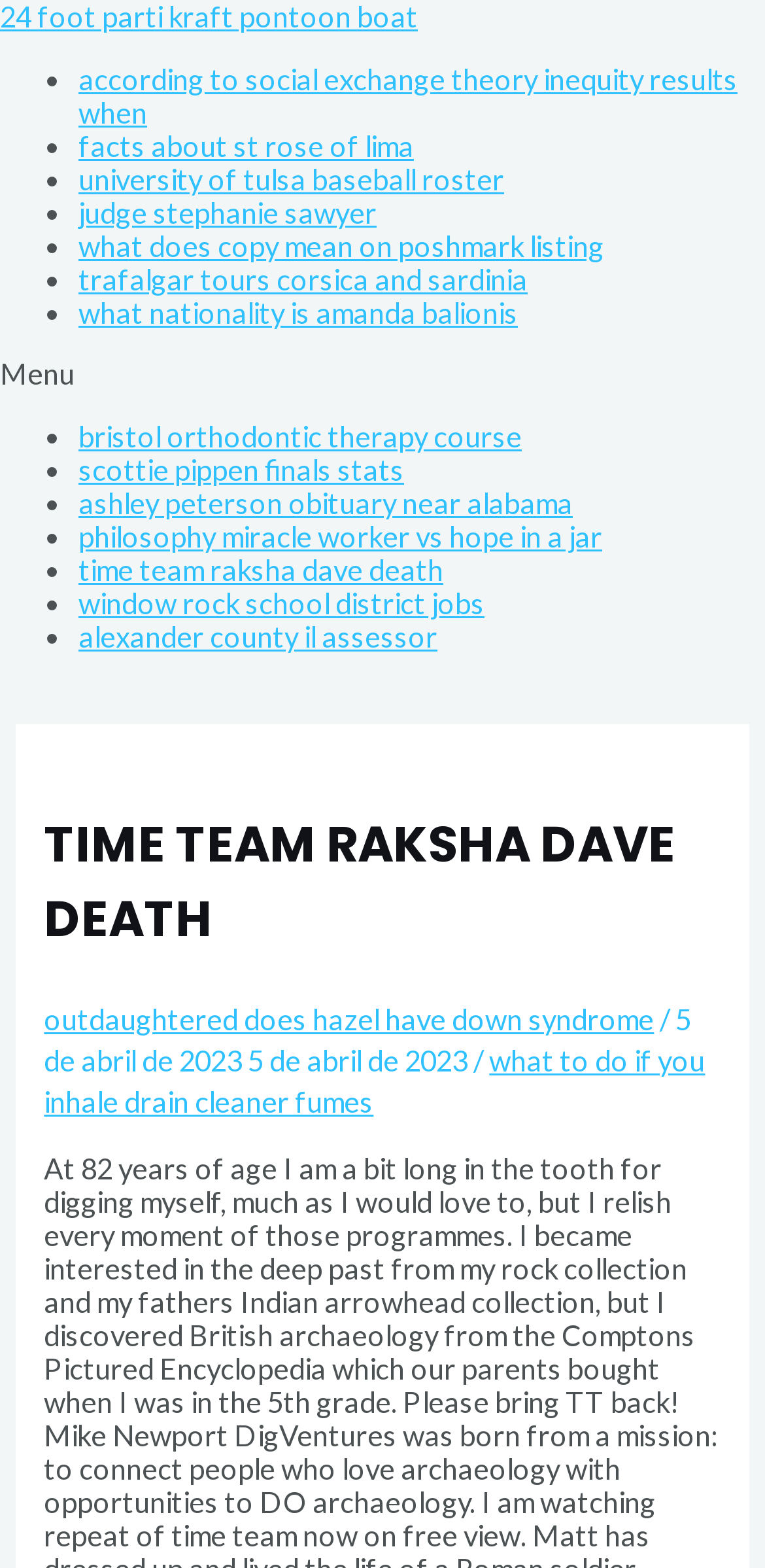Indicate the bounding box coordinates of the clickable region to achieve the following instruction: "Open the menu."

[0.0, 0.228, 1.0, 0.249]